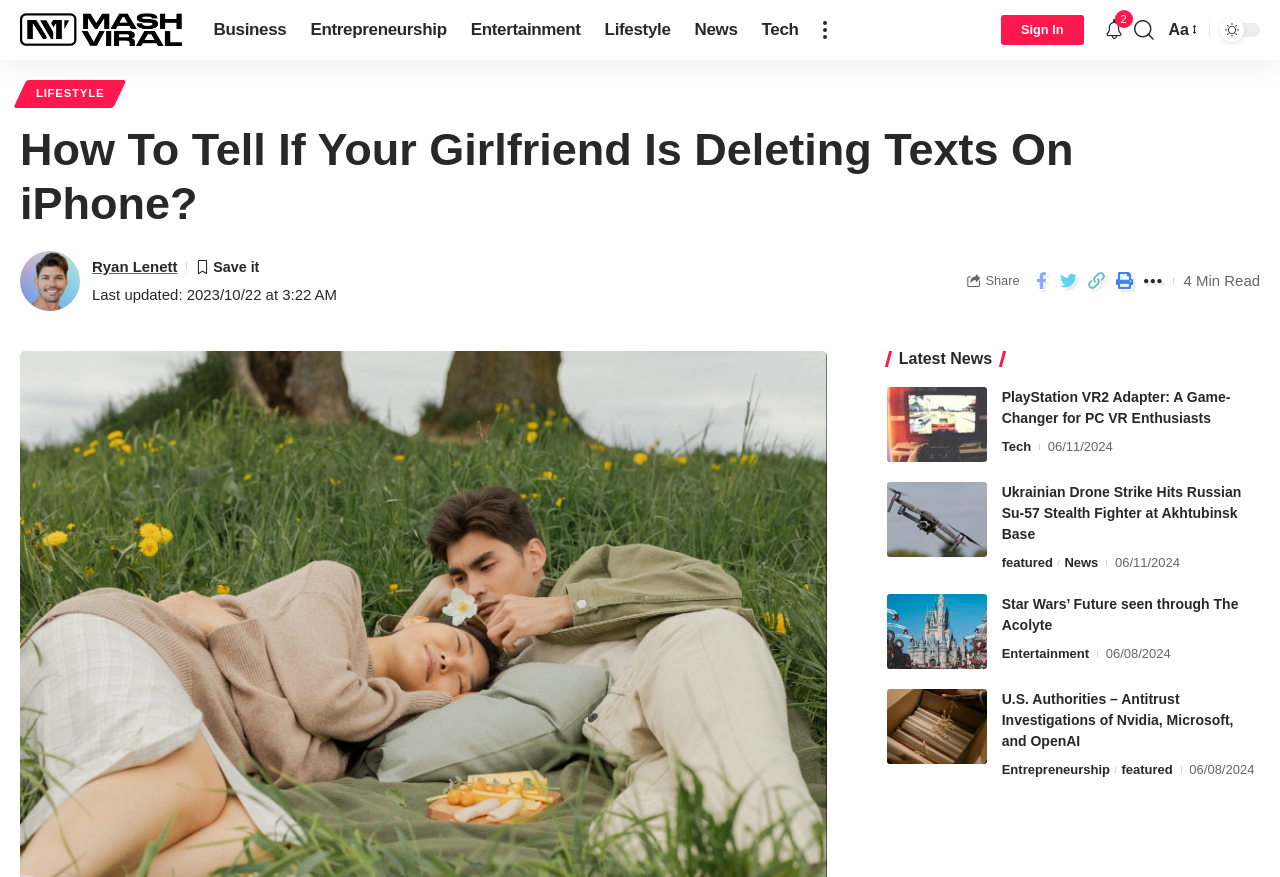Bounding box coordinates should be provided in the format (top-left x, top-left y, bottom-right x, bottom-right y) with all values between 0 and 1. Identify the bounding box for this UI element: parent_node: Search aria-label="more"

[0.633, 0.0, 0.655, 0.068]